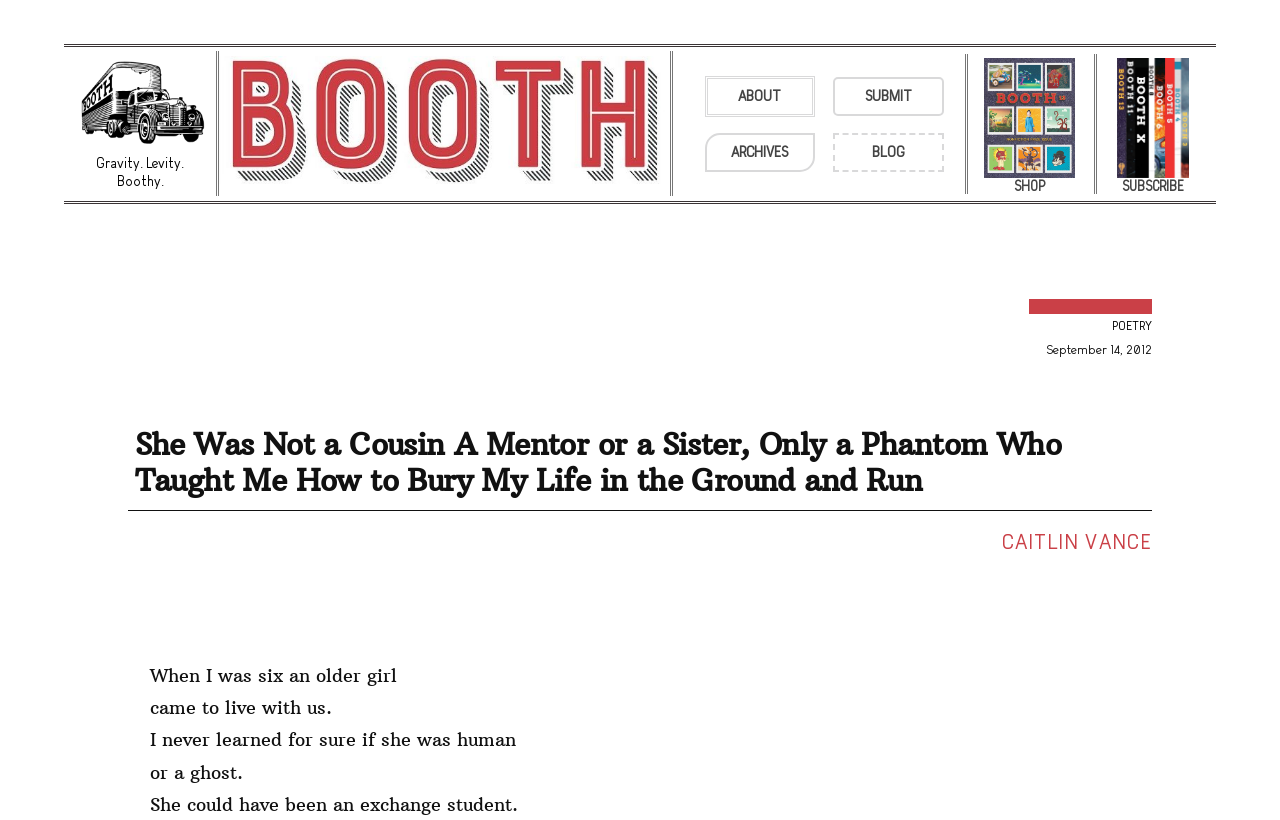Give a comprehensive overview of the webpage, including key elements.

The webpage appears to be a literary magazine or journal, with a focus on poetry and creative writing. At the top left, there is a logo image with the text "Booth truck Gravity. Levity. Boothy." accompanied by a link. Next to it, there is a title image with the text "Booth title". 

On the top right, there are four navigation links: "ABOUT", "SUBMIT", "ARCHIVES", and "BLOG", arranged horizontally. Below these links, there are two more links: "Booth shop SHOP" with an accompanying image, and "Booth subscribe SUBSCRIBE" with an image. The subscribe link has a dropdown menu with a "POETRY" link and a date "September 14, 2012".

The main content of the page is a poem or short story titled "She Was Not a Cousin A Mentor or a Sister, Only a Phantom Who Taught Me How to Bury My Life in the Ground and Run". The author's name, "CAITLIN VANCE", is displayed below the title. The poem or story is divided into several paragraphs, with the text flowing from top to bottom. The content of the poem or story appears to be a narrative about a person's childhood experience with a mysterious girl who may or may not be human.